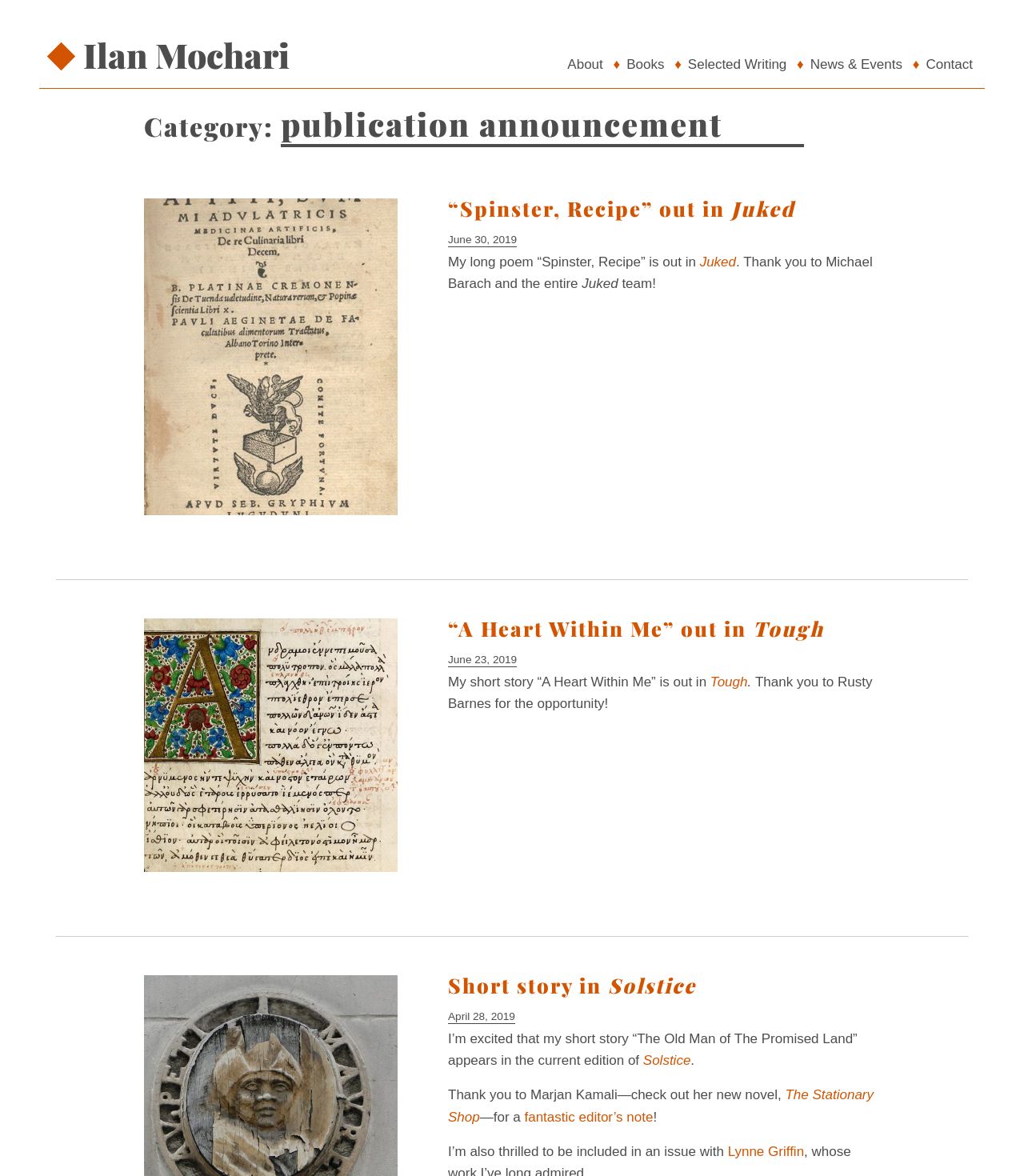Locate the bounding box coordinates of the element's region that should be clicked to carry out the following instruction: "Click on the link to learn about the fashion industry". The coordinates need to be four float numbers between 0 and 1, i.e., [left, top, right, bottom].

None